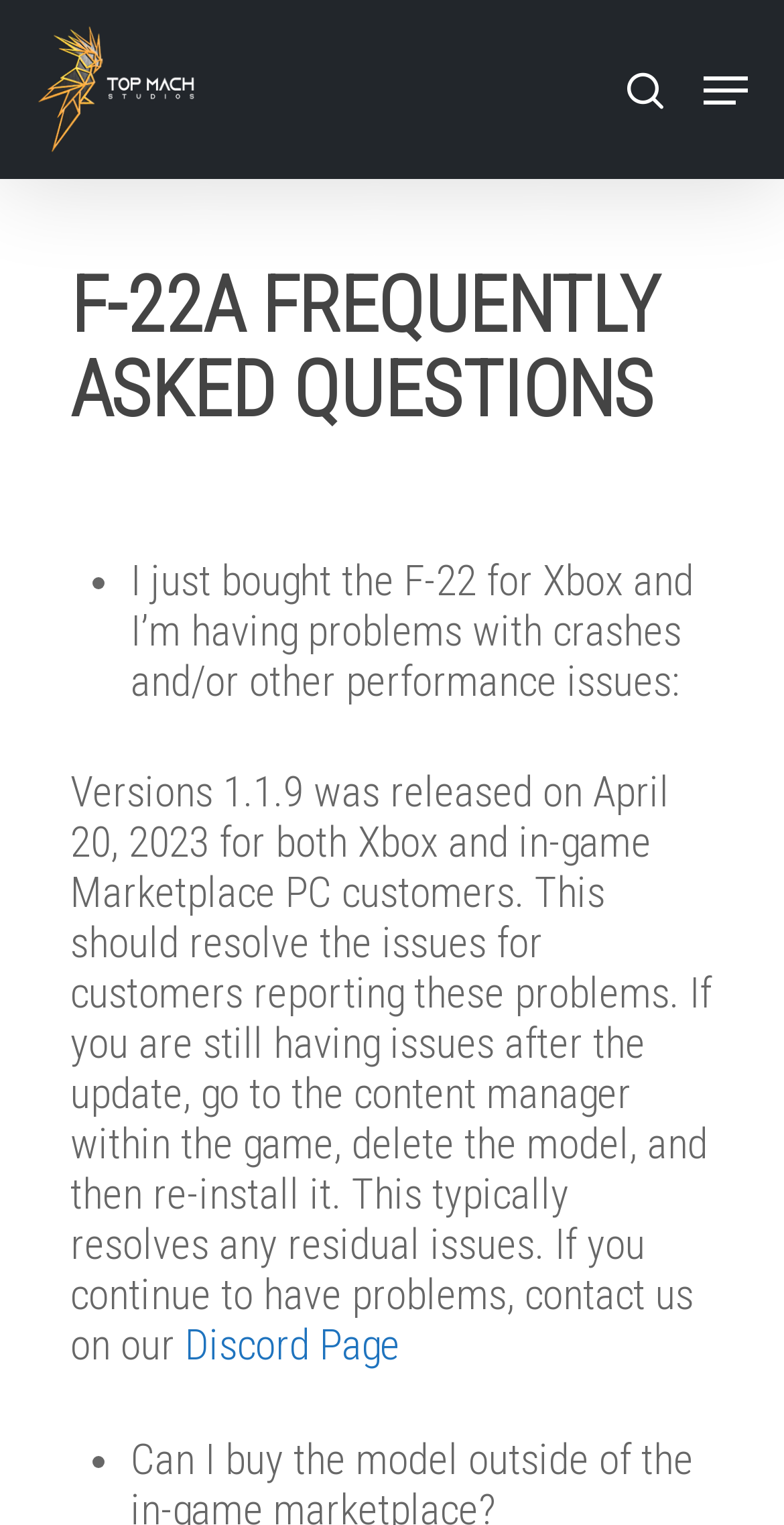Determine the bounding box for the HTML element described here: "Menu". The coordinates should be given as [left, top, right, bottom] with each number being a float between 0 and 1.

[0.897, 0.045, 0.954, 0.072]